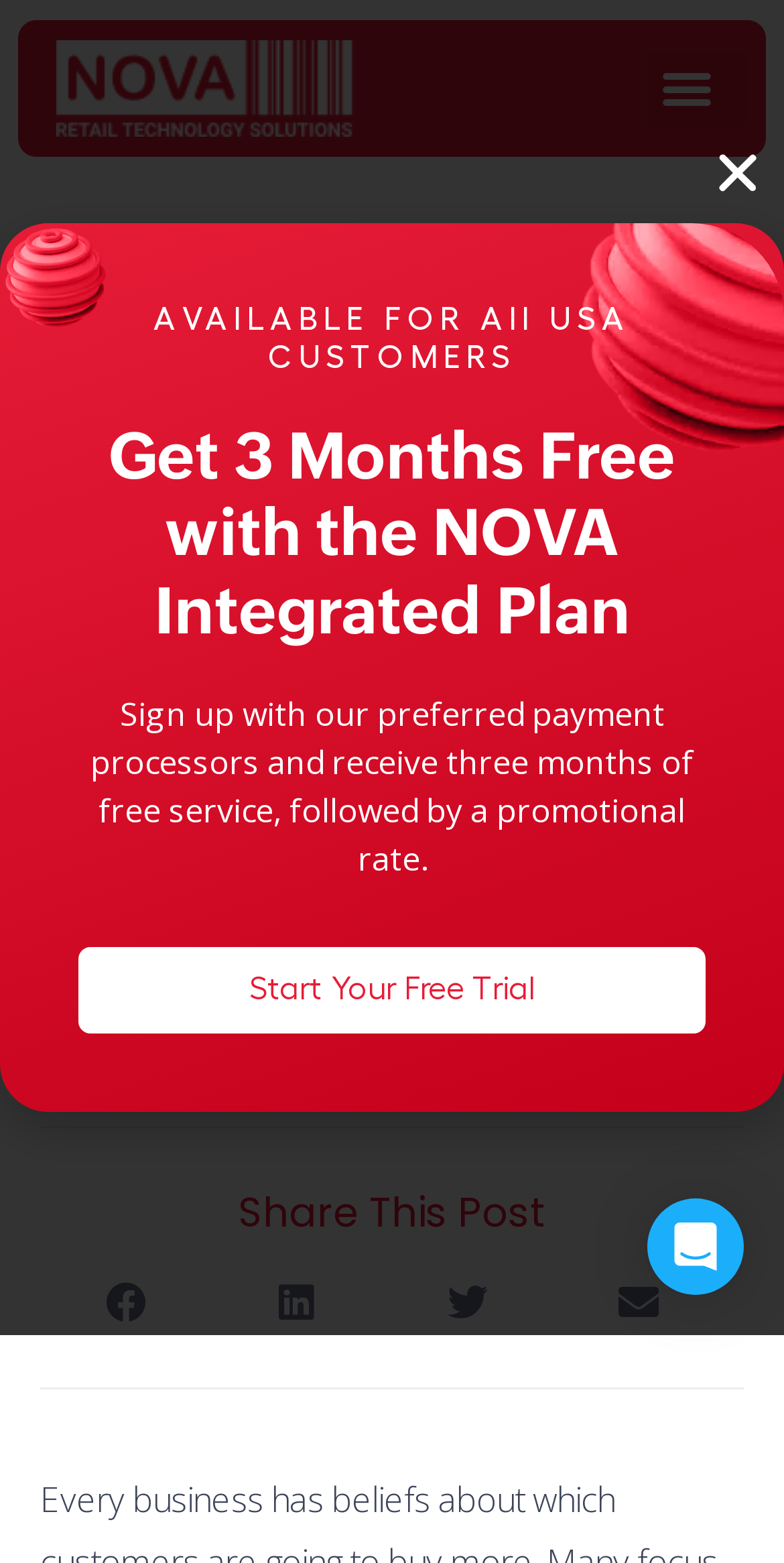Please provide a one-word or short phrase answer to the question:
What is the position of the 'Menu Toggle' button?

Top right